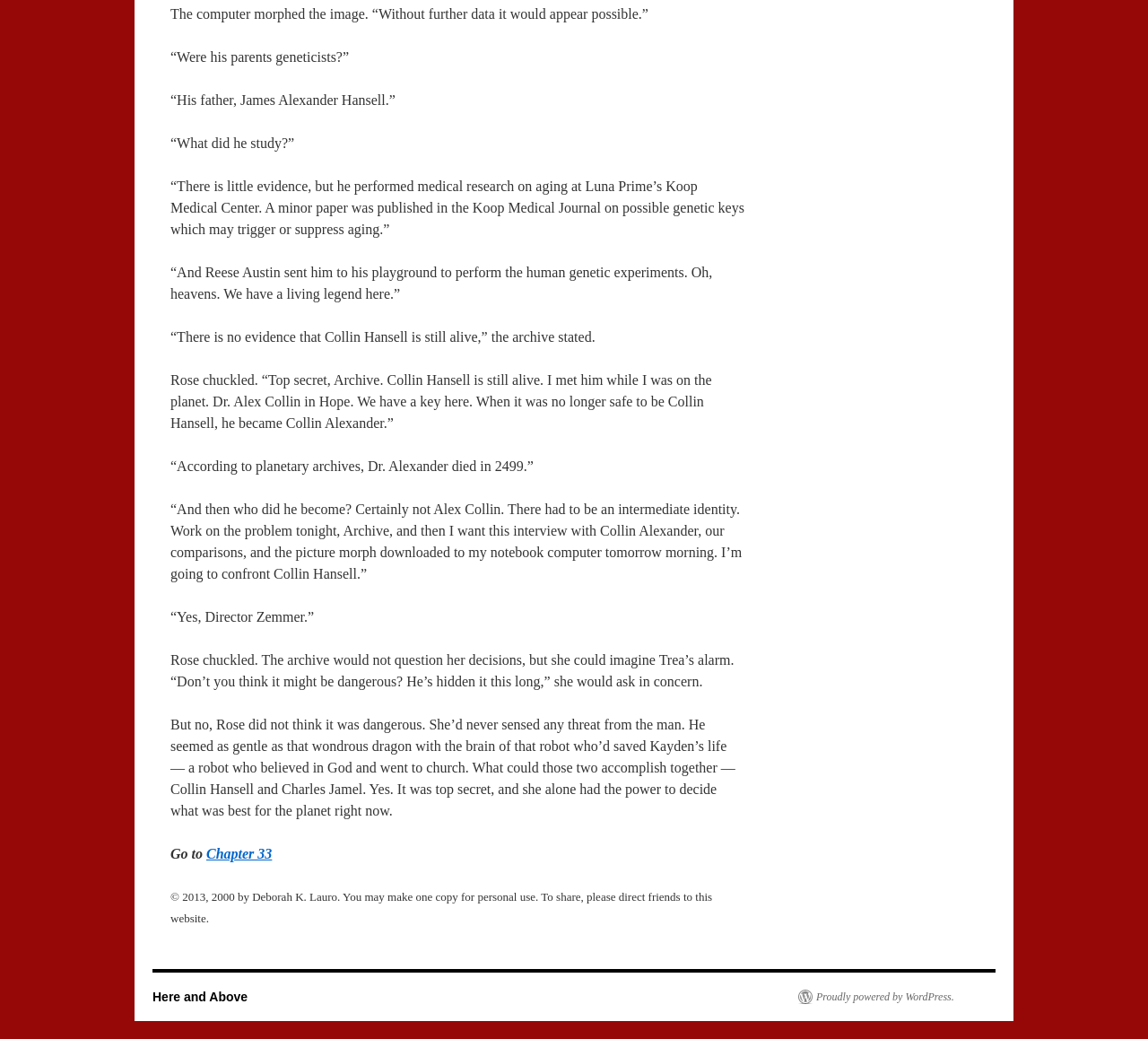Predict the bounding box of the UI element based on the description: "Here and Above". The coordinates should be four float numbers between 0 and 1, formatted as [left, top, right, bottom].

[0.133, 0.953, 0.216, 0.967]